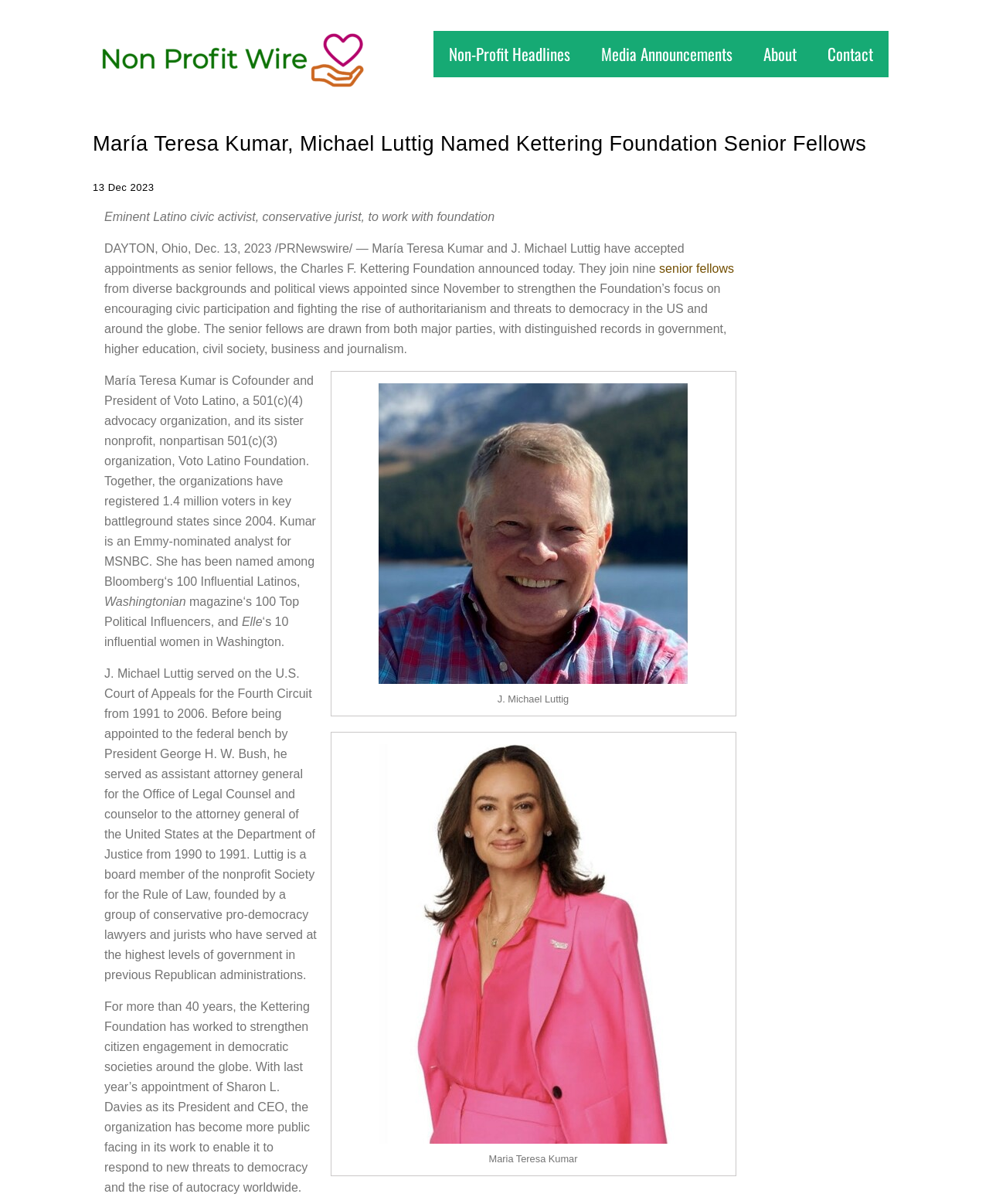Respond to the question below with a single word or phrase:
How many voters has Voto Latino registered since 2004?

1.4 million